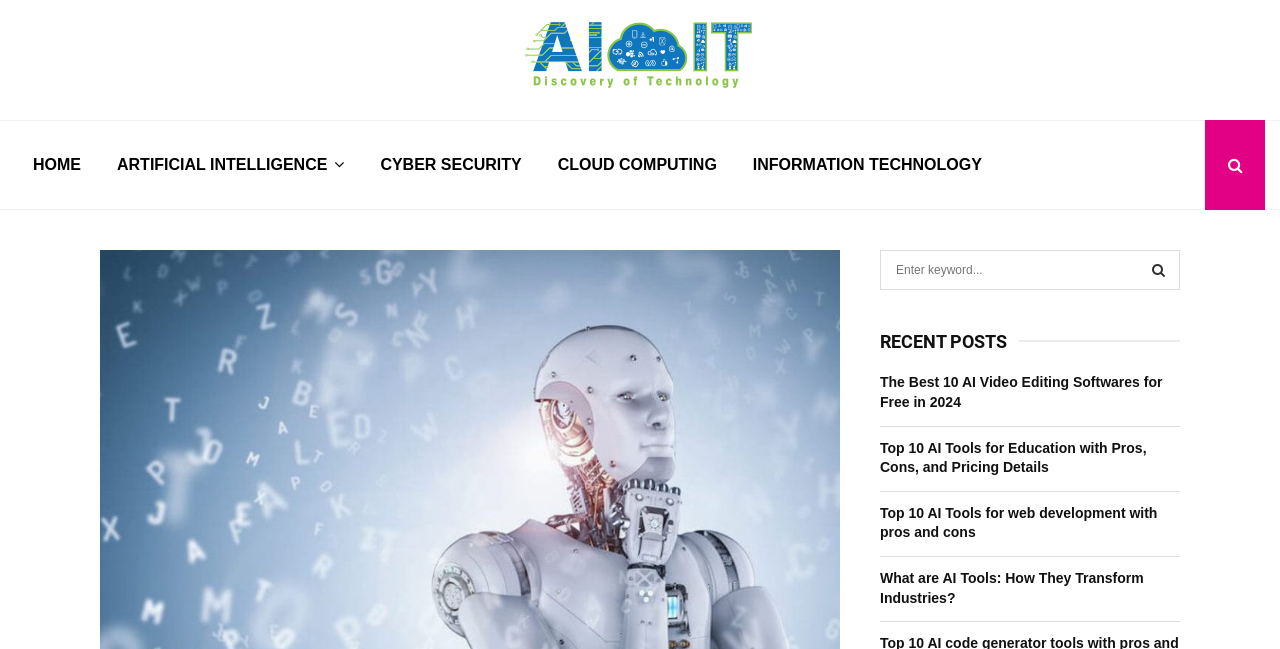What is the topic of the first recent post?
Observe the image and answer the question with a one-word or short phrase response.

AI Video Editing Softwares